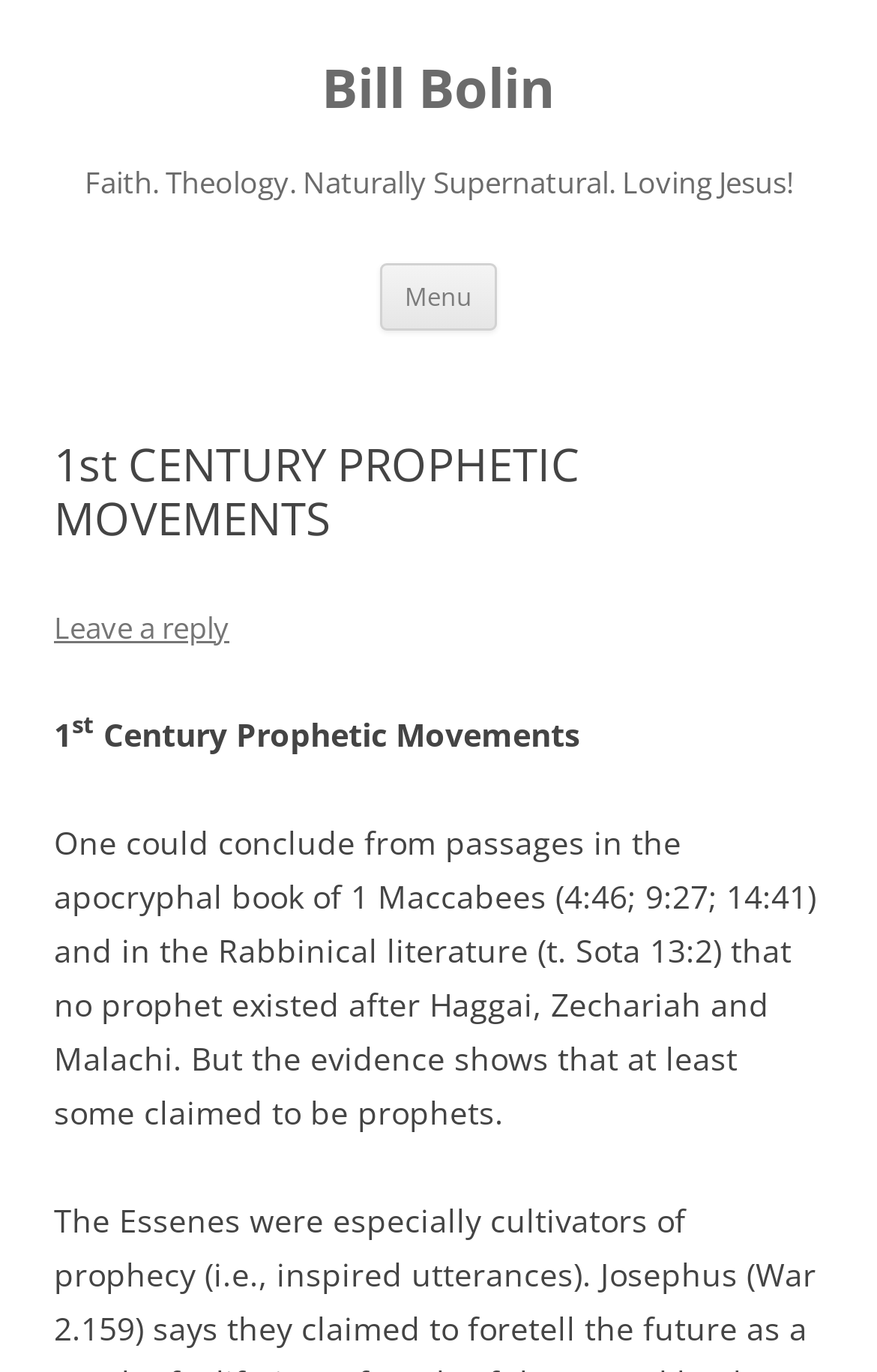Please reply to the following question using a single word or phrase: 
What is the tone of the content?

Informative